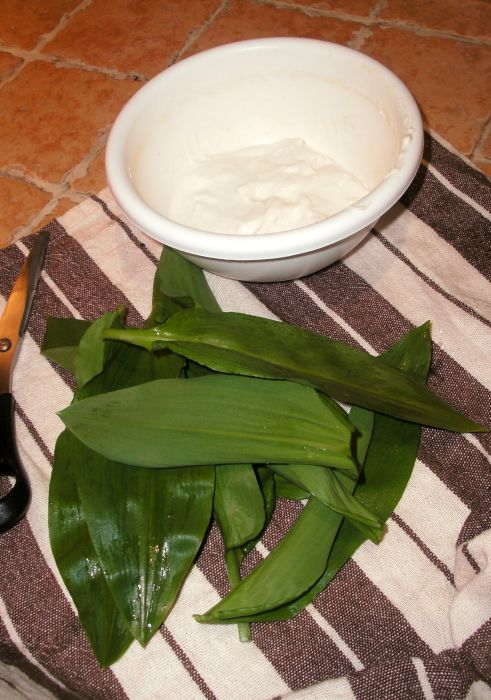What type of leaves are surrounding the bowl?
From the details in the image, answer the question comprehensively.

The caption specifically mentions that 'vibrant wild garlic leaves' are surrounding the bowl, which indicates that the leaves are of the wild garlic variety. This information is not inferred but rather directly stated in the caption.